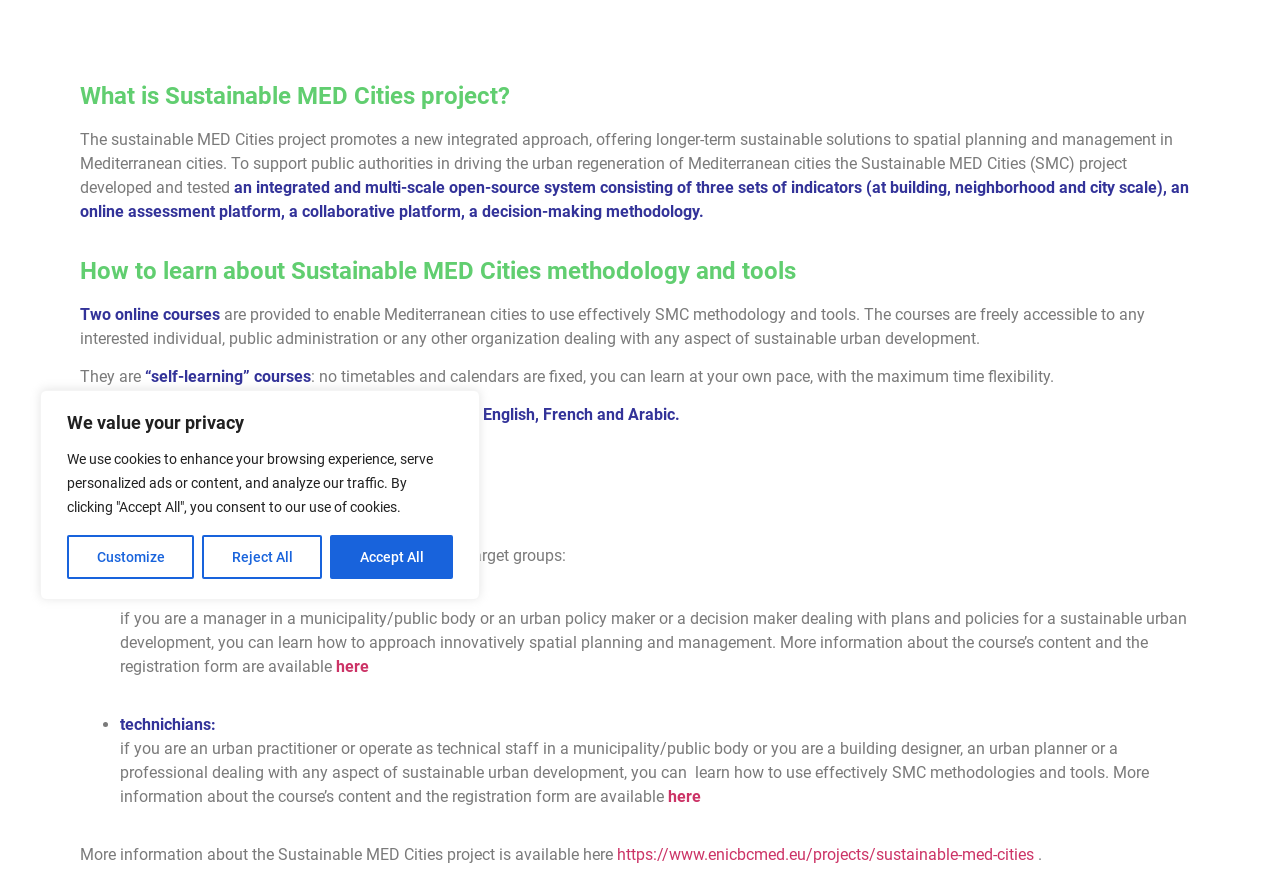Identify the bounding box for the UI element described as: "Reject All". Ensure the coordinates are four float numbers between 0 and 1, formatted as [left, top, right, bottom].

[0.158, 0.612, 0.252, 0.662]